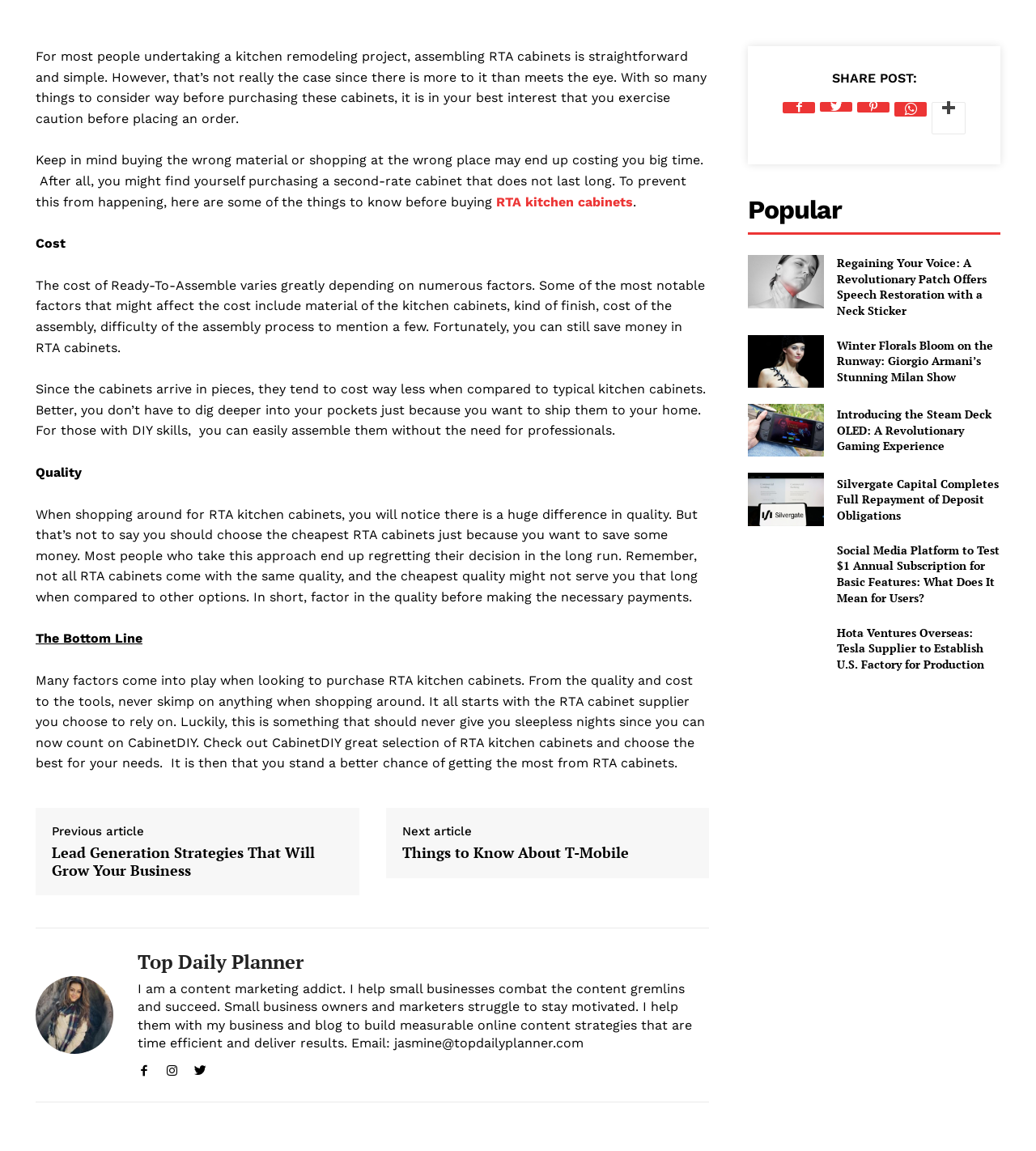What is the purpose of the 'SHARE POST' section?
Please provide a single word or phrase in response based on the screenshot.

To share the article